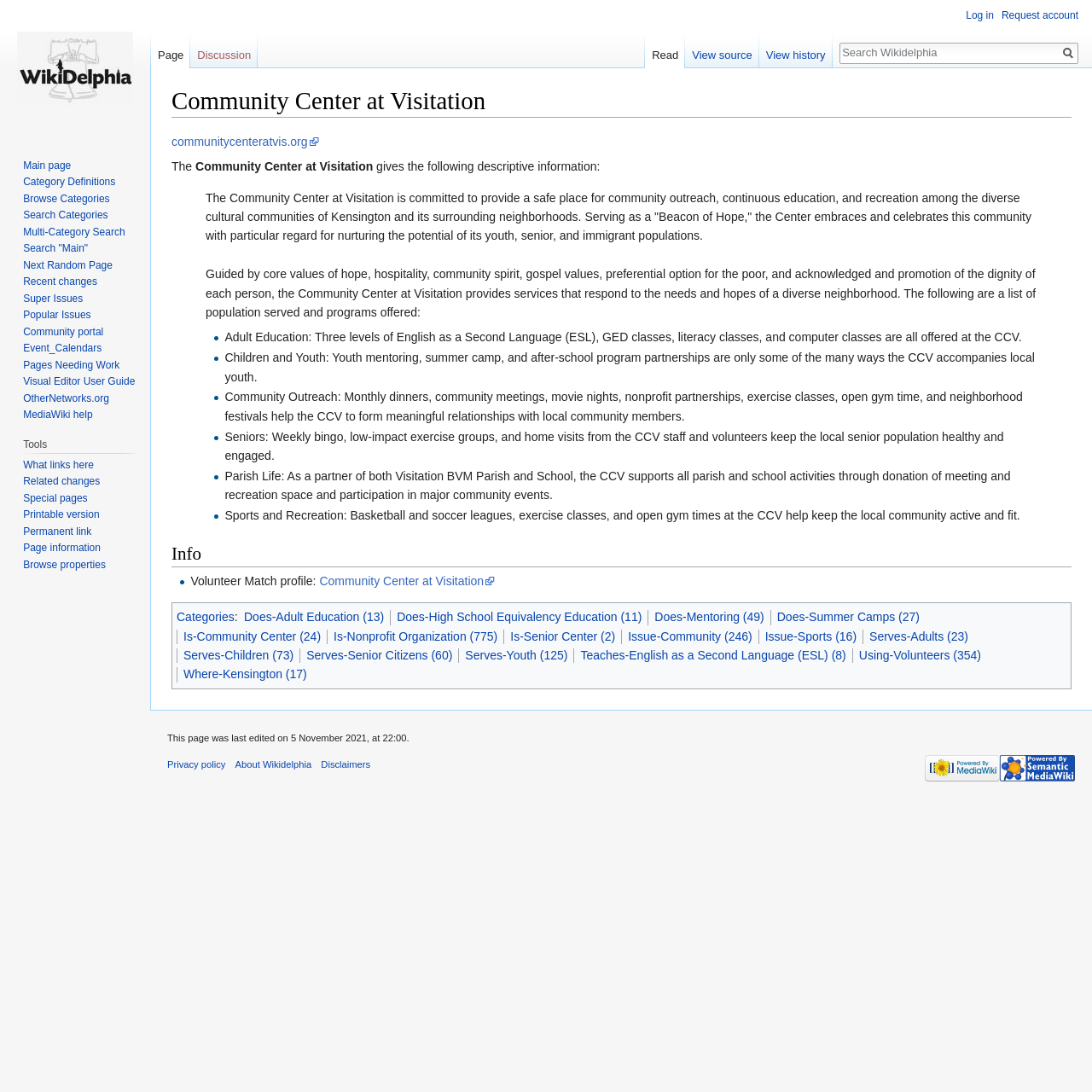What is the core value of the community center?
Craft a detailed and extensive response to the question.

The core values of the community center can be found in the text in the blockquote element, which states that the center is guided by core values of hope, hospitality, community spirit, gospel values, preferential option for the poor, and acknowledged and promotion of the dignity of each person.